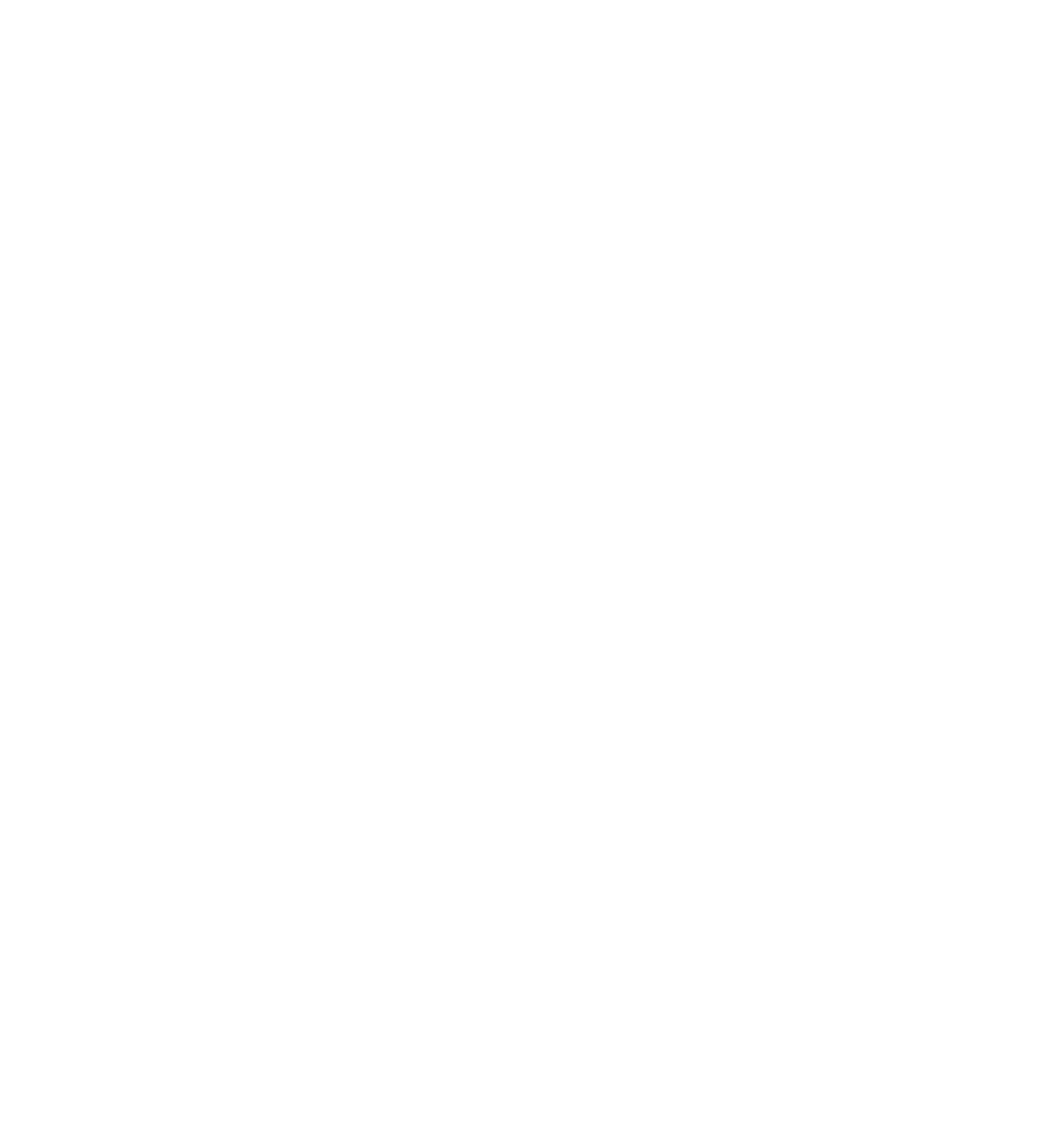From the webpage screenshot, predict the bounding box coordinates (top-left x, top-left y, bottom-right x, bottom-right y) for the UI element described here: Masters in Engineering (MSc)

[0.619, 0.712, 0.766, 0.734]